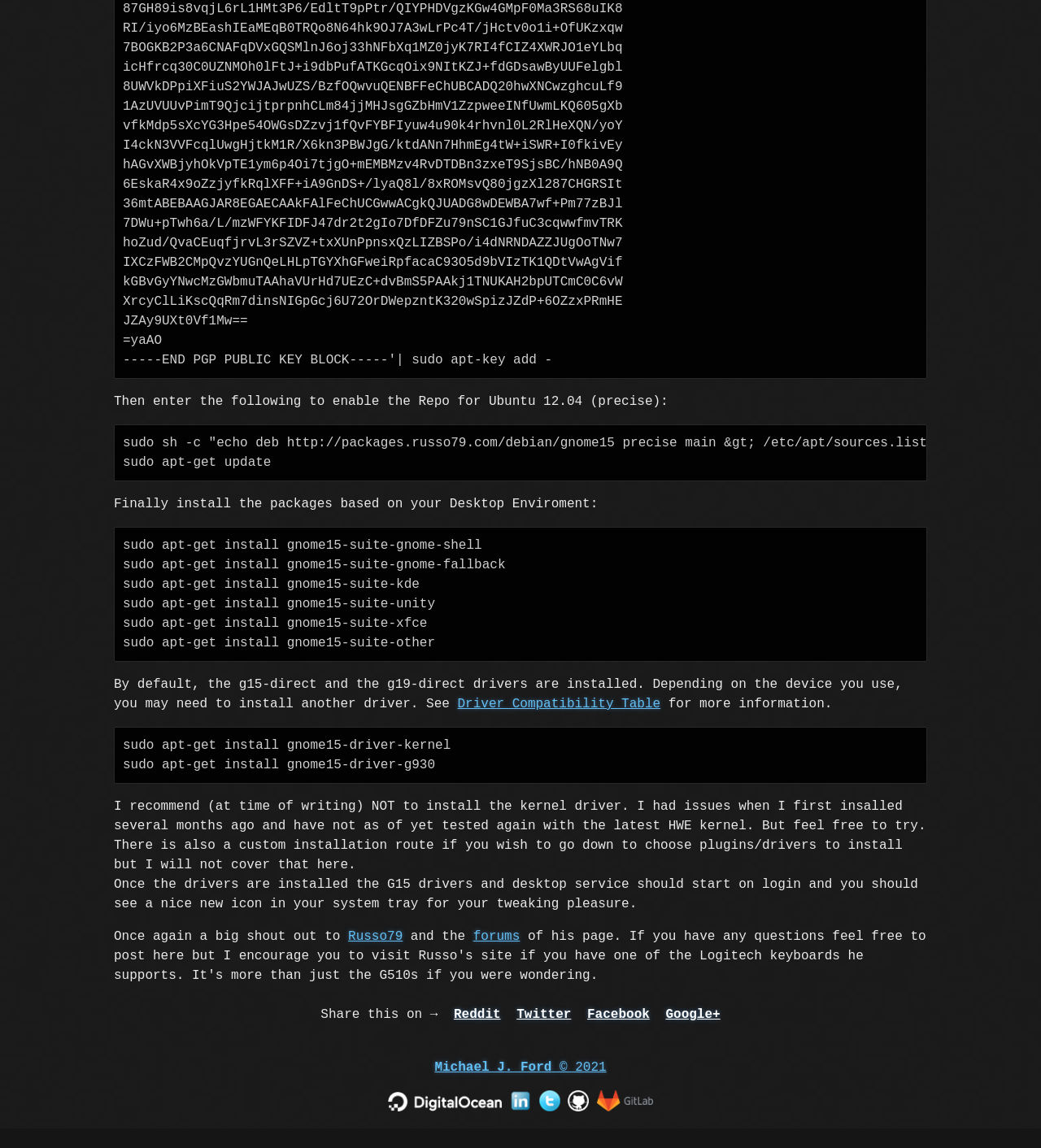From the webpage screenshot, predict the bounding box of the UI element that matches this description: "Google+".

[0.64, 0.894, 0.692, 0.907]